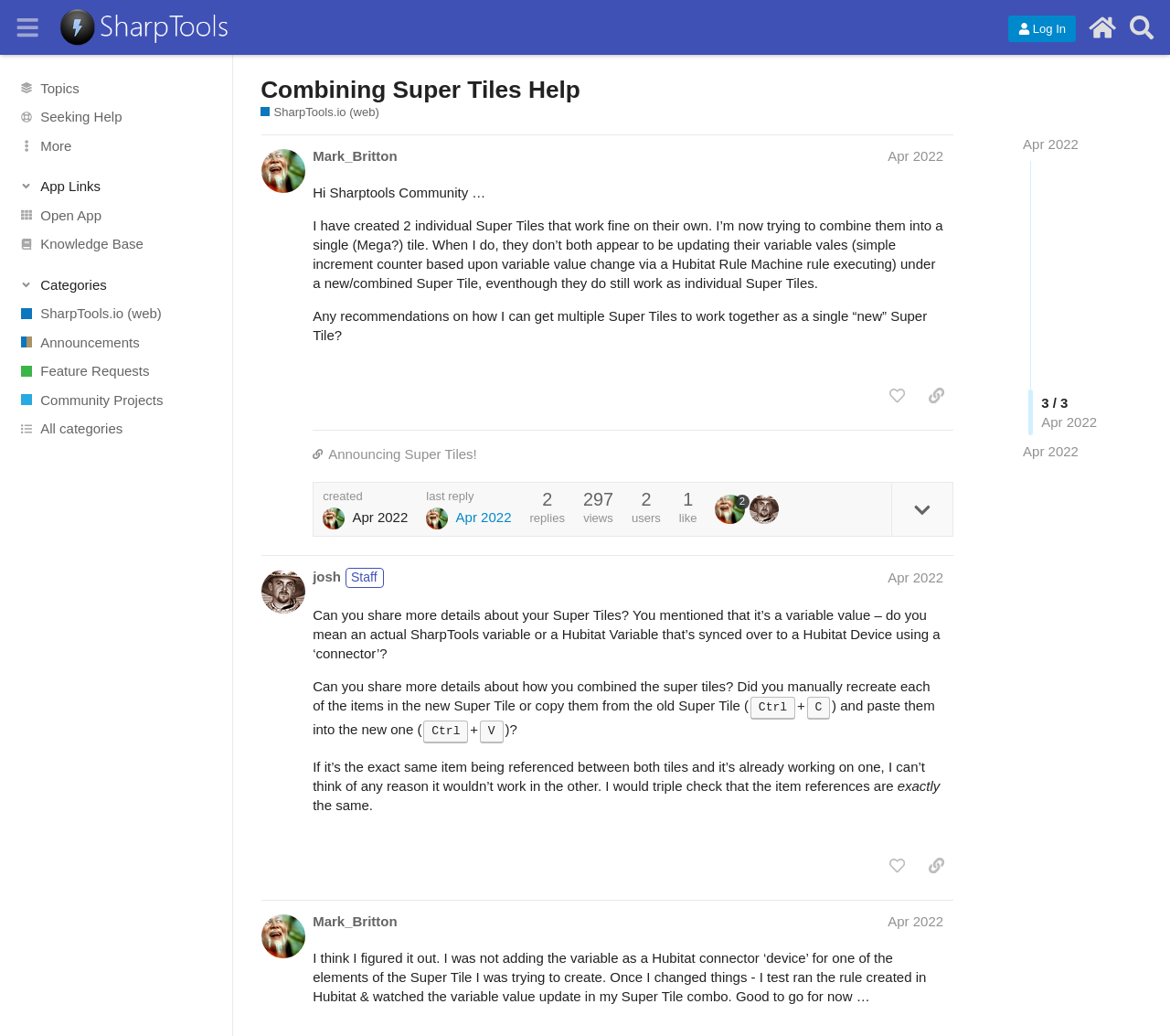Extract the bounding box coordinates for the UI element described as: "​".

[0.762, 0.466, 0.814, 0.518]